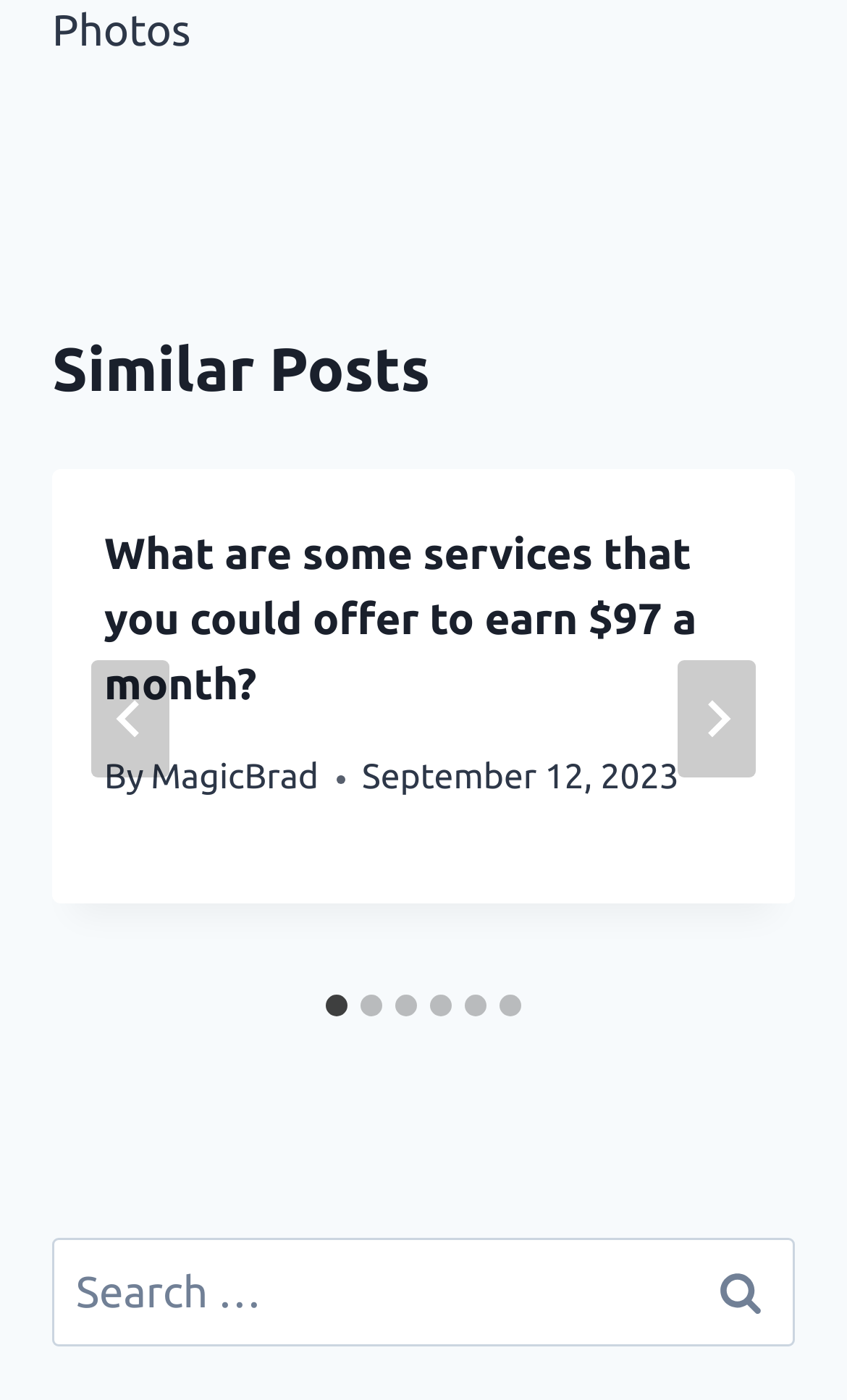Find the bounding box coordinates of the element you need to click on to perform this action: 'View next post'. The coordinates should be represented by four float values between 0 and 1, in the format [left, top, right, bottom].

[0.8, 0.471, 0.892, 0.555]